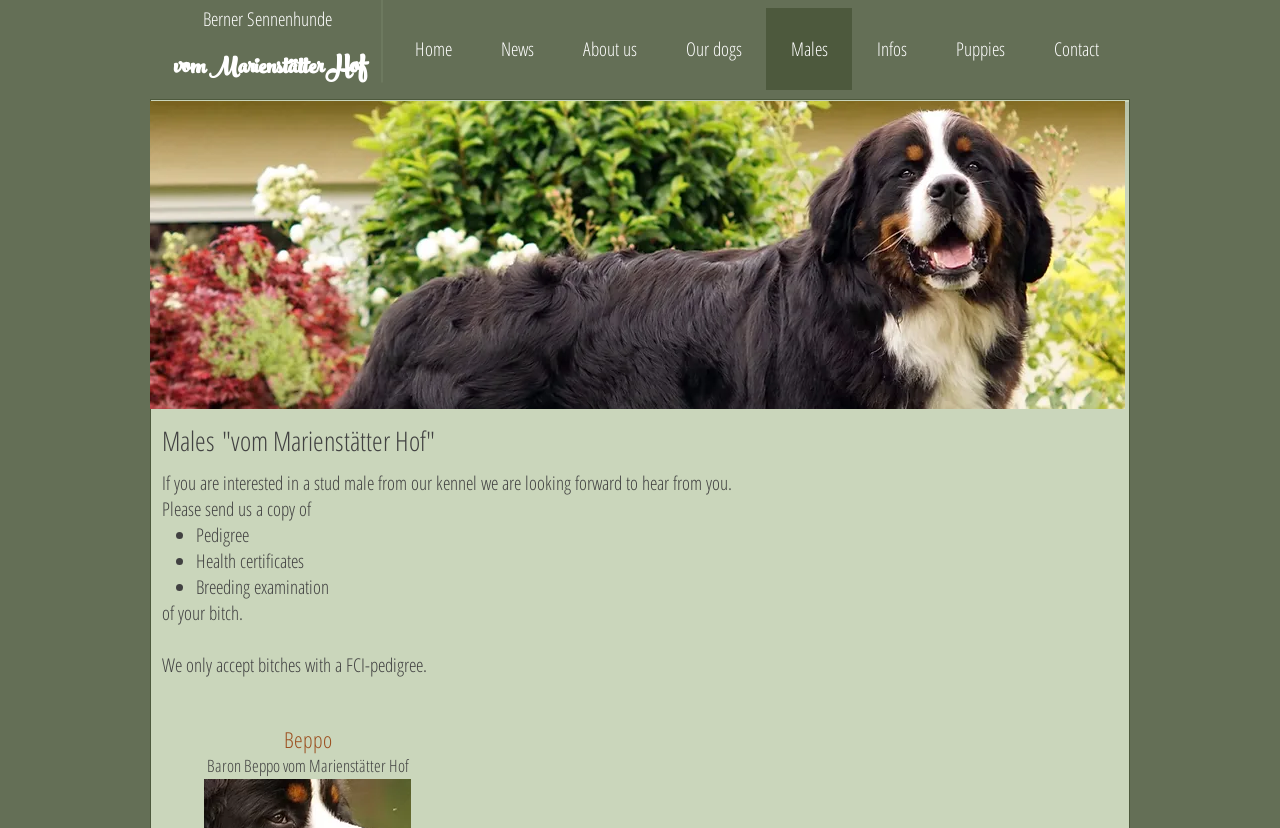Answer this question using a single word or a brief phrase:
What documents are required to be sent when inquiring about a stud male?

Pedigree, Health certificates, Breeding examination